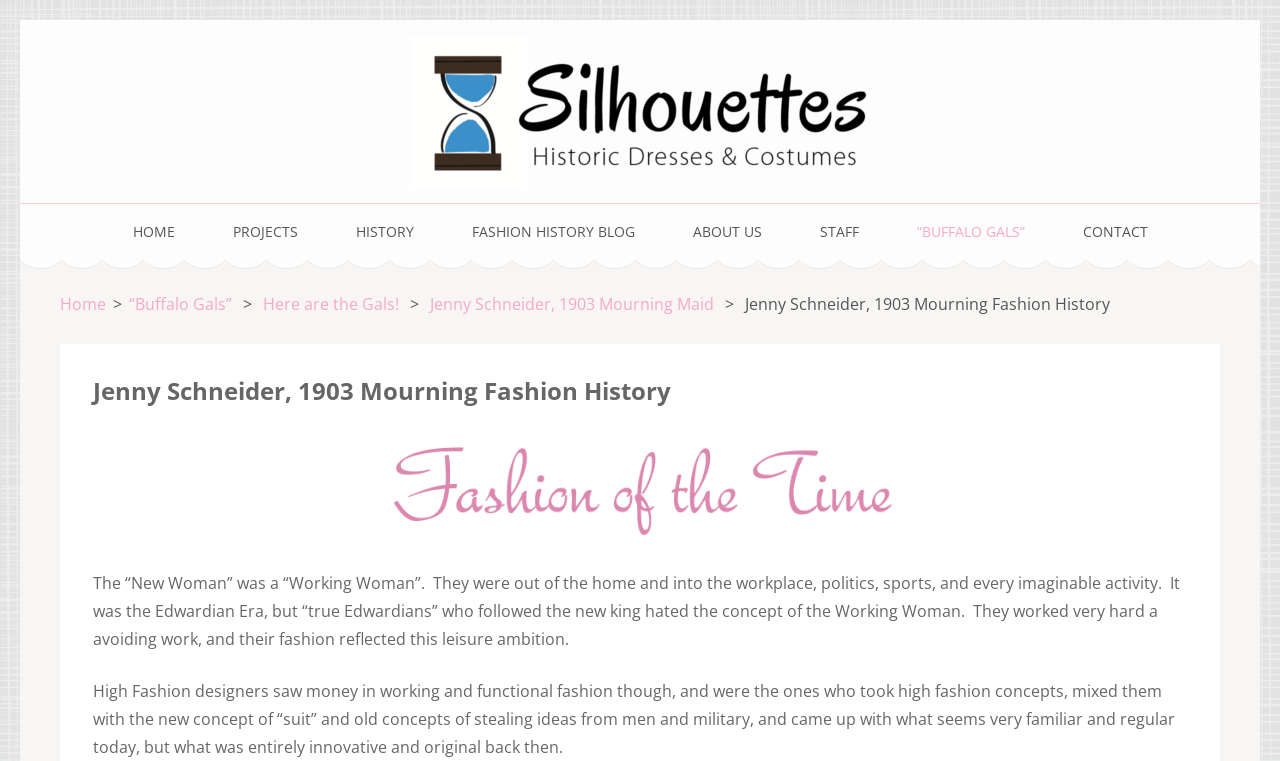By analyzing the image, answer the following question with a detailed response: What is the era being referred to in the text?

The text mentions 'It was the Edwardian Era, but “true Edwardians” who followed the new king hated the concept of the Working Woman.' This indicates that the era being referred to is the Edwardian Era.